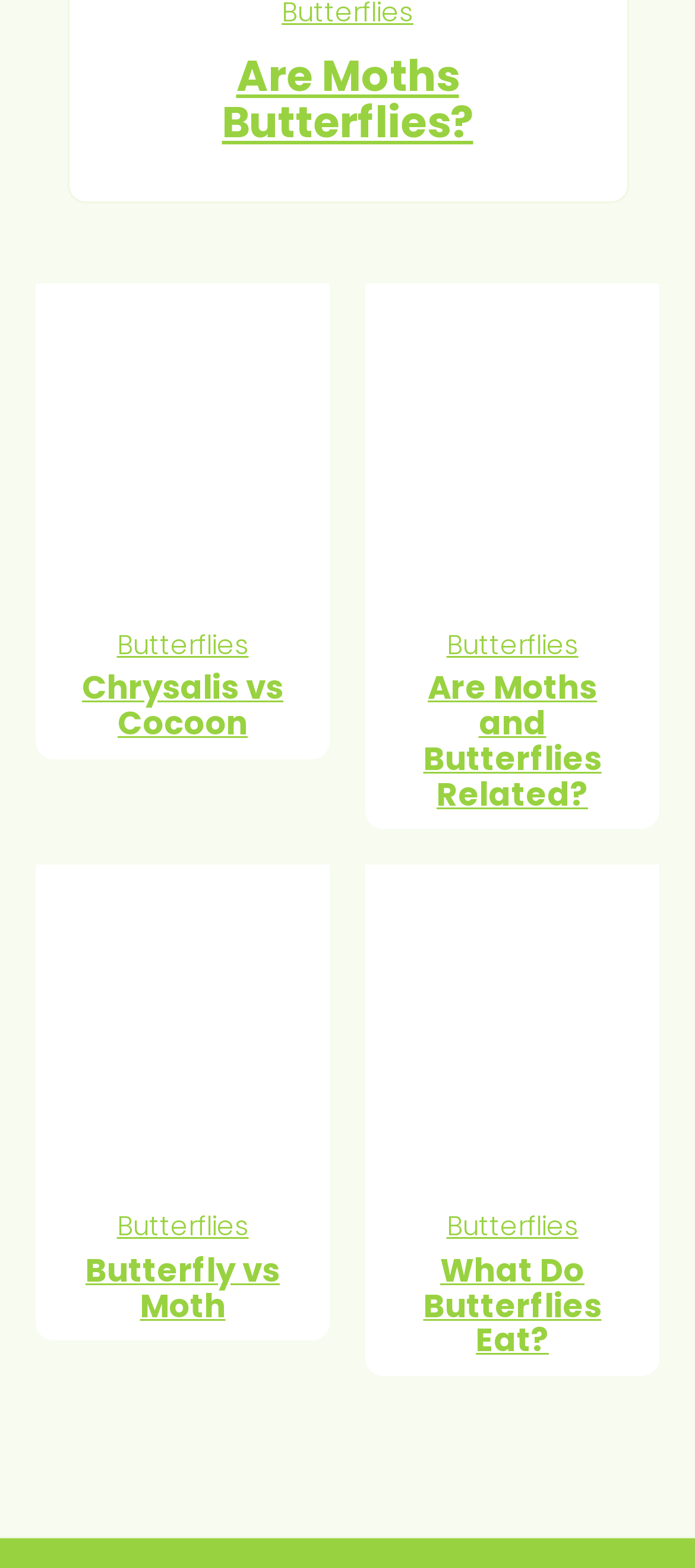Locate the bounding box coordinates of the element's region that should be clicked to carry out the following instruction: "Click on 'Are Moths Butterflies?'". The coordinates need to be four float numbers between 0 and 1, i.e., [left, top, right, bottom].

[0.163, 0.034, 0.837, 0.094]